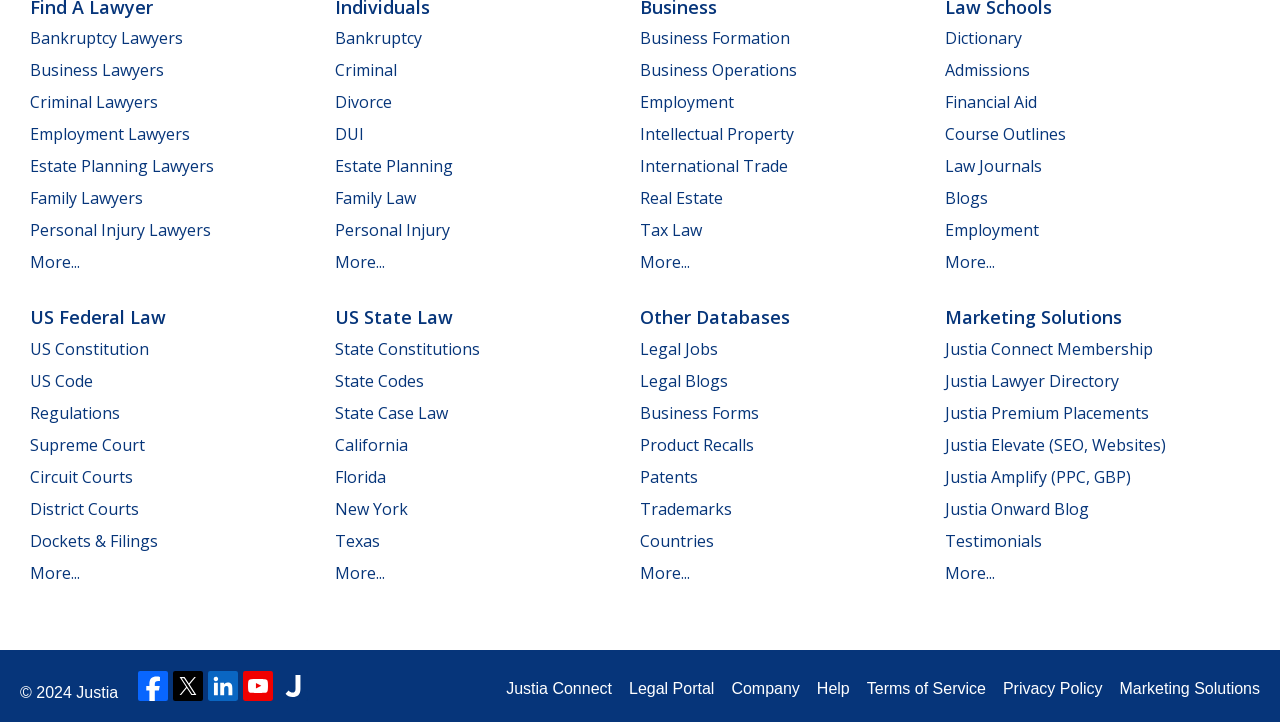What type of lawyers are listed on this webpage?
Provide a one-word or short-phrase answer based on the image.

Various types